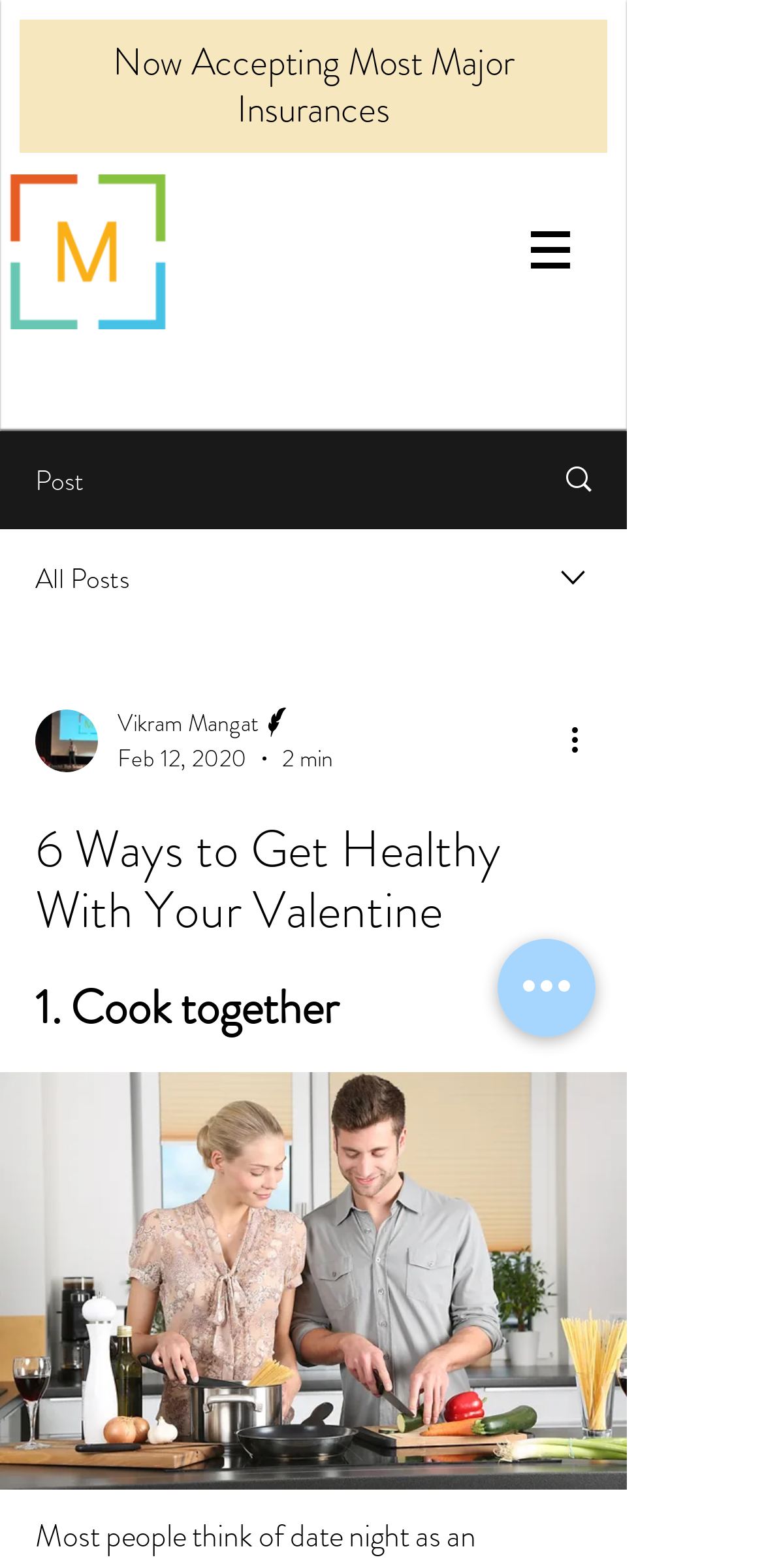What type of insurance is accepted?
Ensure your answer is thorough and detailed.

The type of insurance accepted can be found in the heading 'Now Accepting Most Major Insurances' which is located at the top of the webpage.